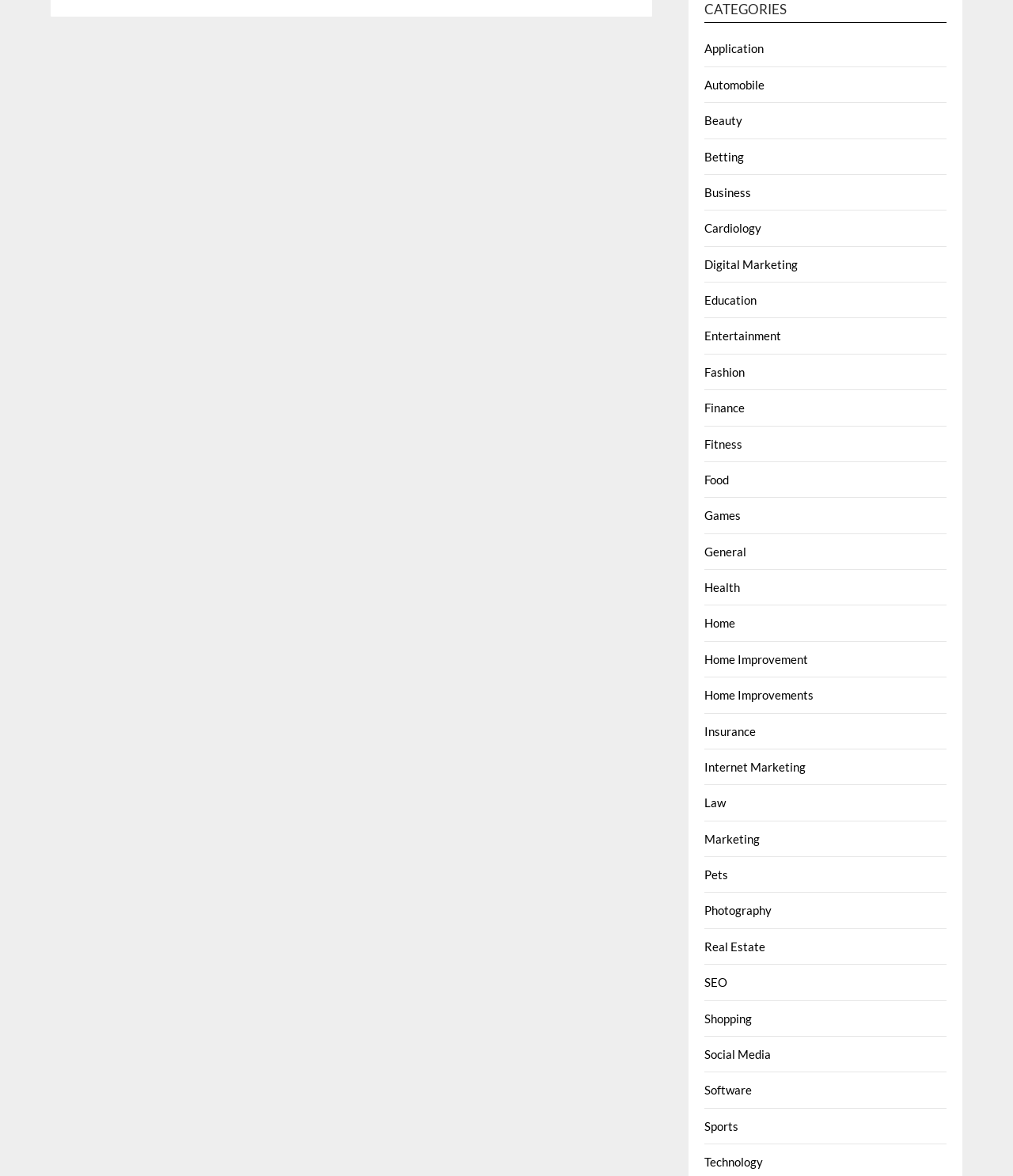Give a concise answer of one word or phrase to the question: 
What is the last category listed?

Technology